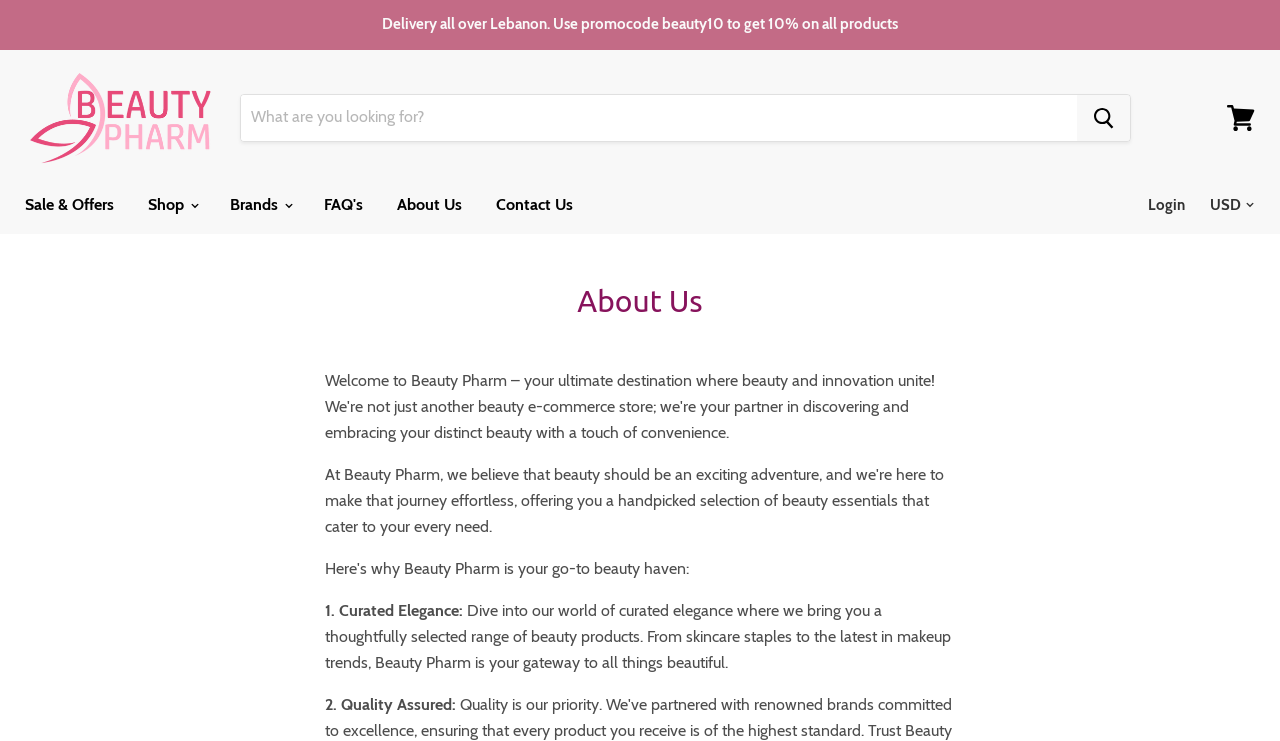Highlight the bounding box coordinates of the element you need to click to perform the following instruction: "Search for a product."

[0.188, 0.126, 0.884, 0.191]